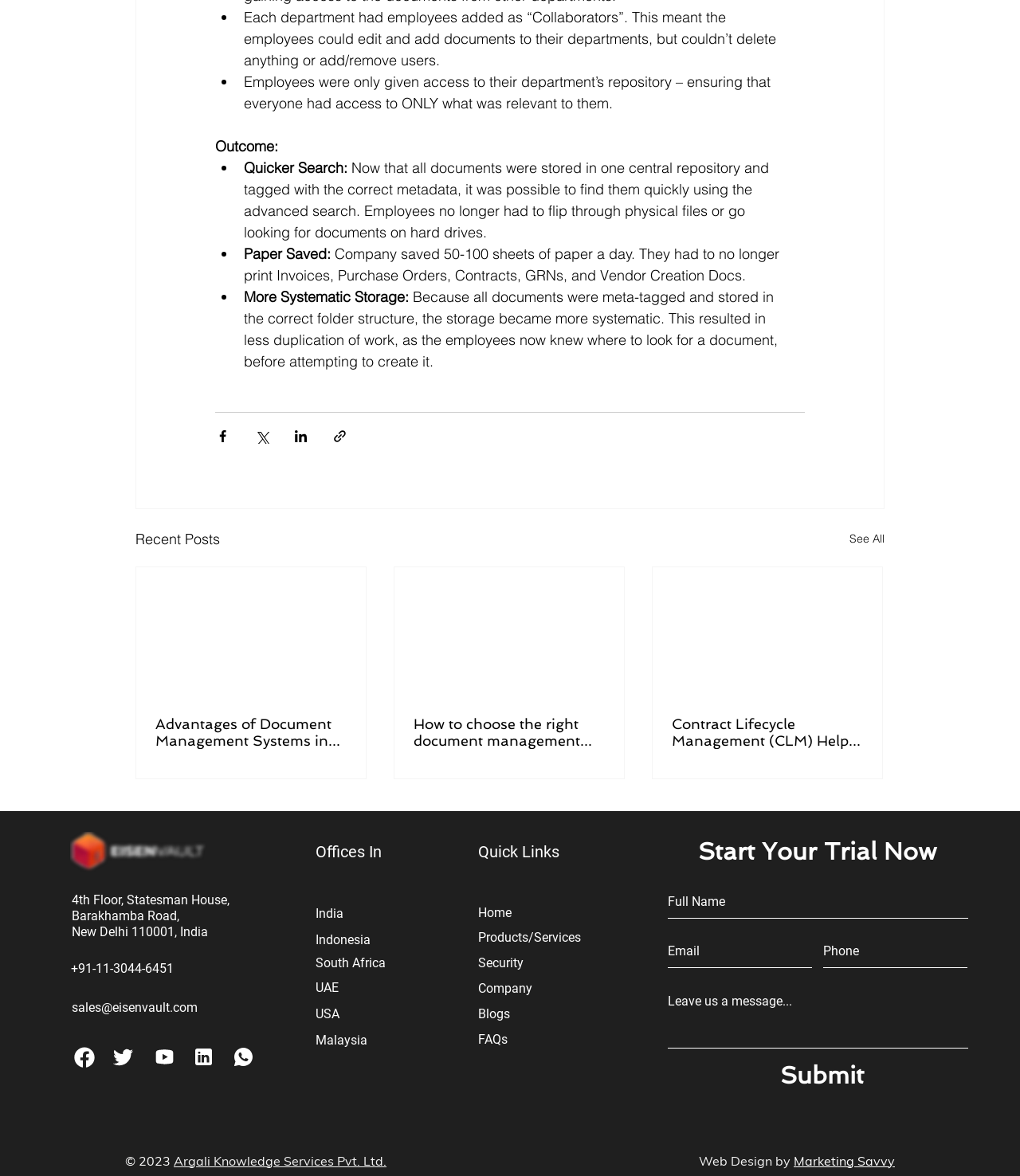Identify the bounding box coordinates for the UI element described as: "Marketing Savvy". The coordinates should be provided as four floats between 0 and 1: [left, top, right, bottom].

[0.778, 0.982, 0.877, 0.993]